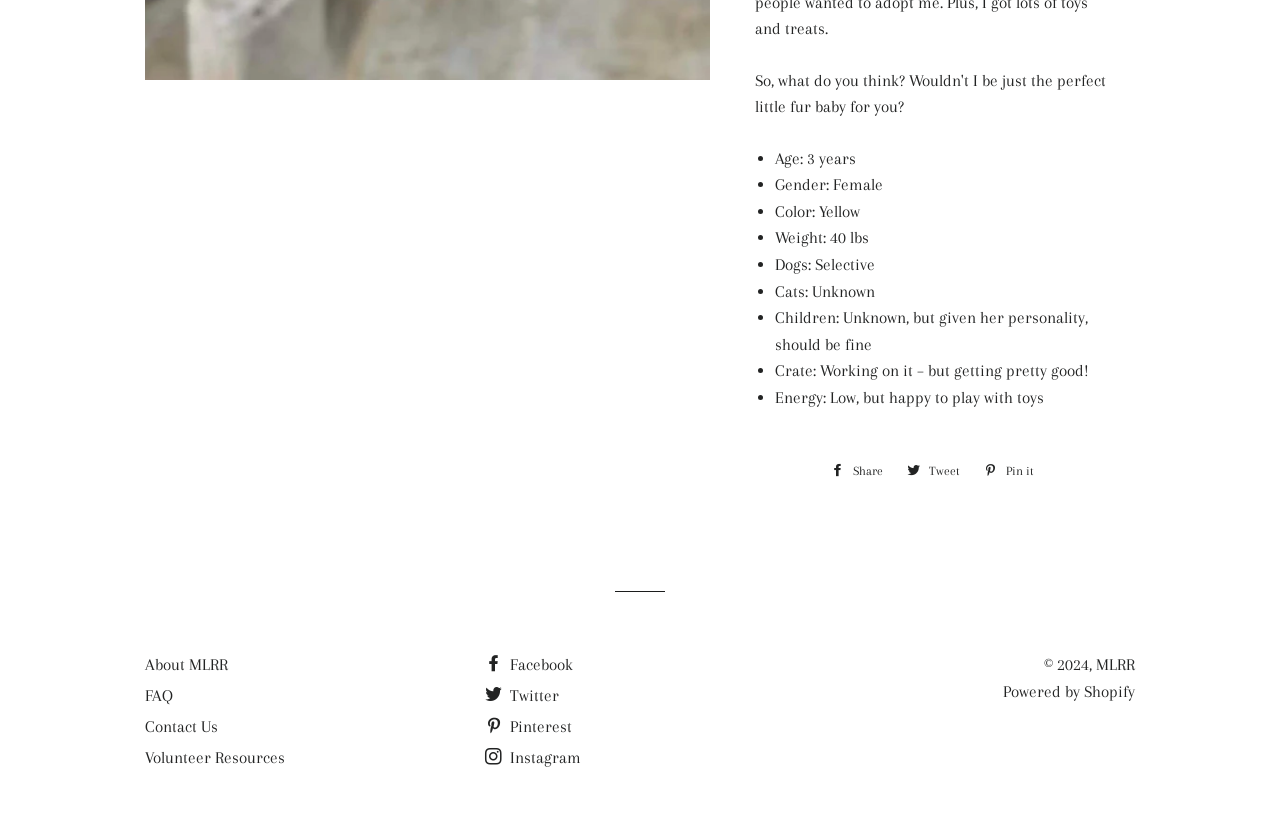Please respond to the question using a single word or phrase:
How much does the dog weigh?

40 lbs